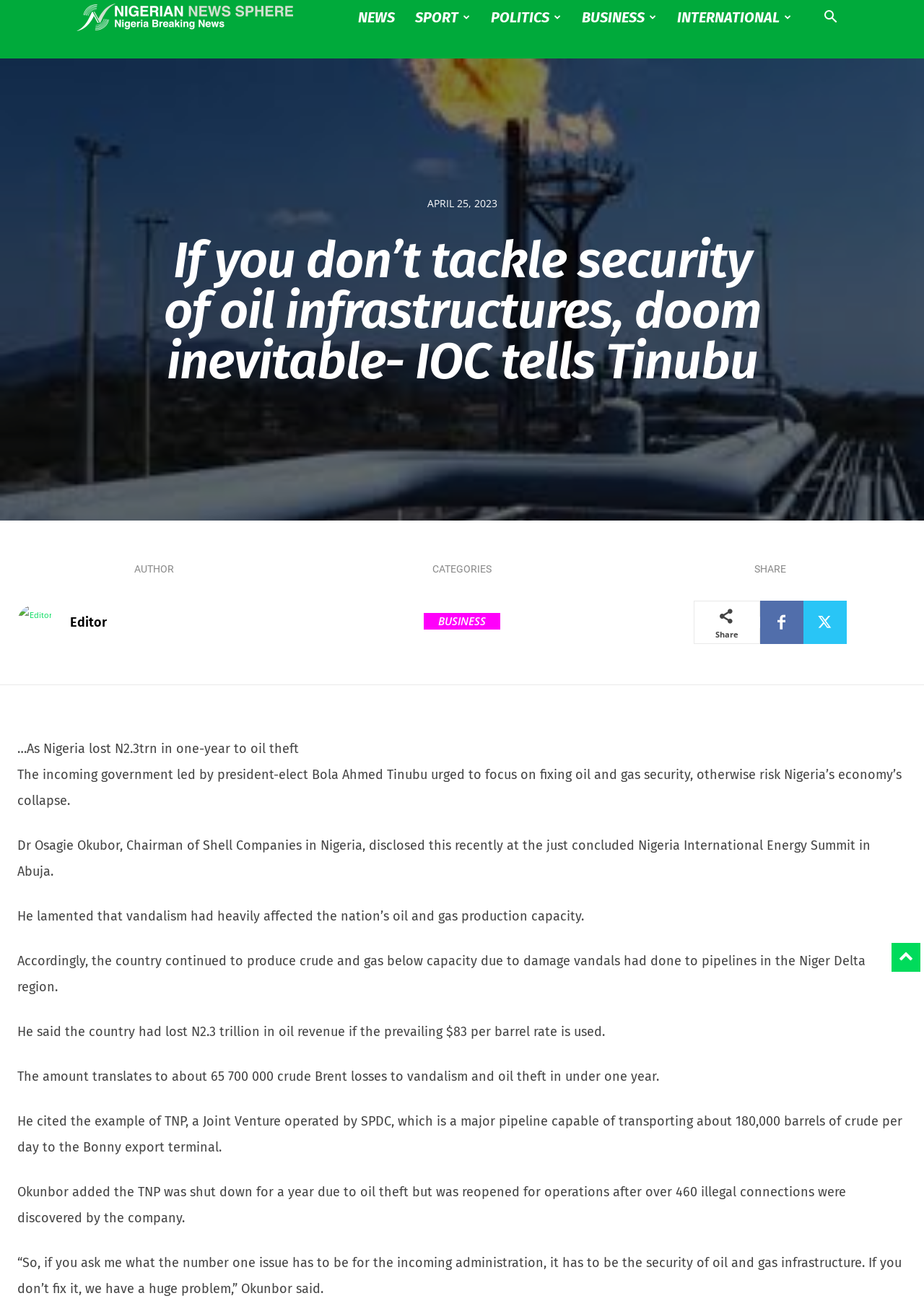Identify the bounding box coordinates of the area that should be clicked in order to complete the given instruction: "View Editor's profile". The bounding box coordinates should be four float numbers between 0 and 1, i.e., [left, top, right, bottom].

[0.019, 0.46, 0.073, 0.487]